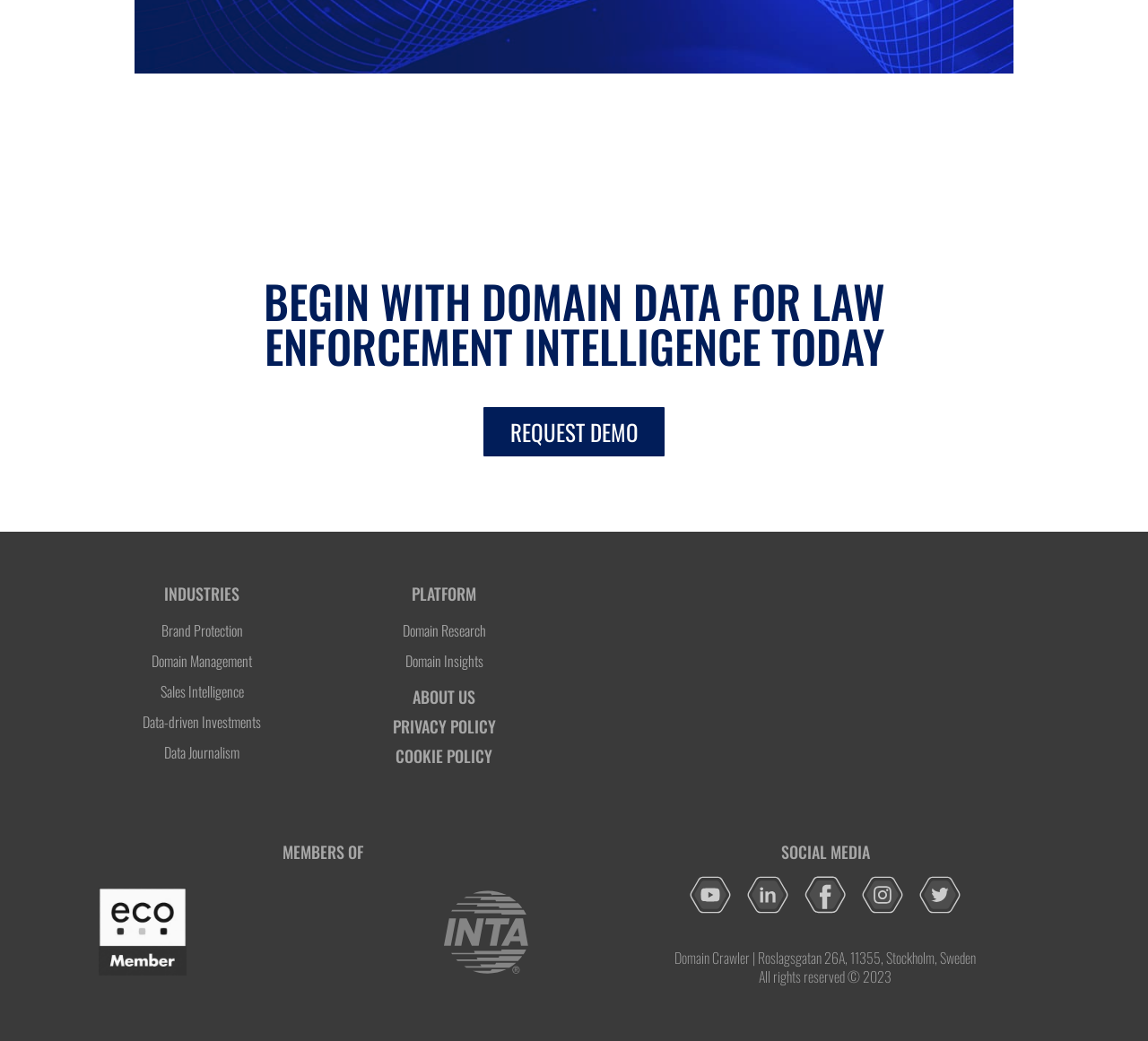Locate the bounding box coordinates of the clickable part needed for the task: "Read about data journalism".

[0.07, 0.712, 0.281, 0.733]